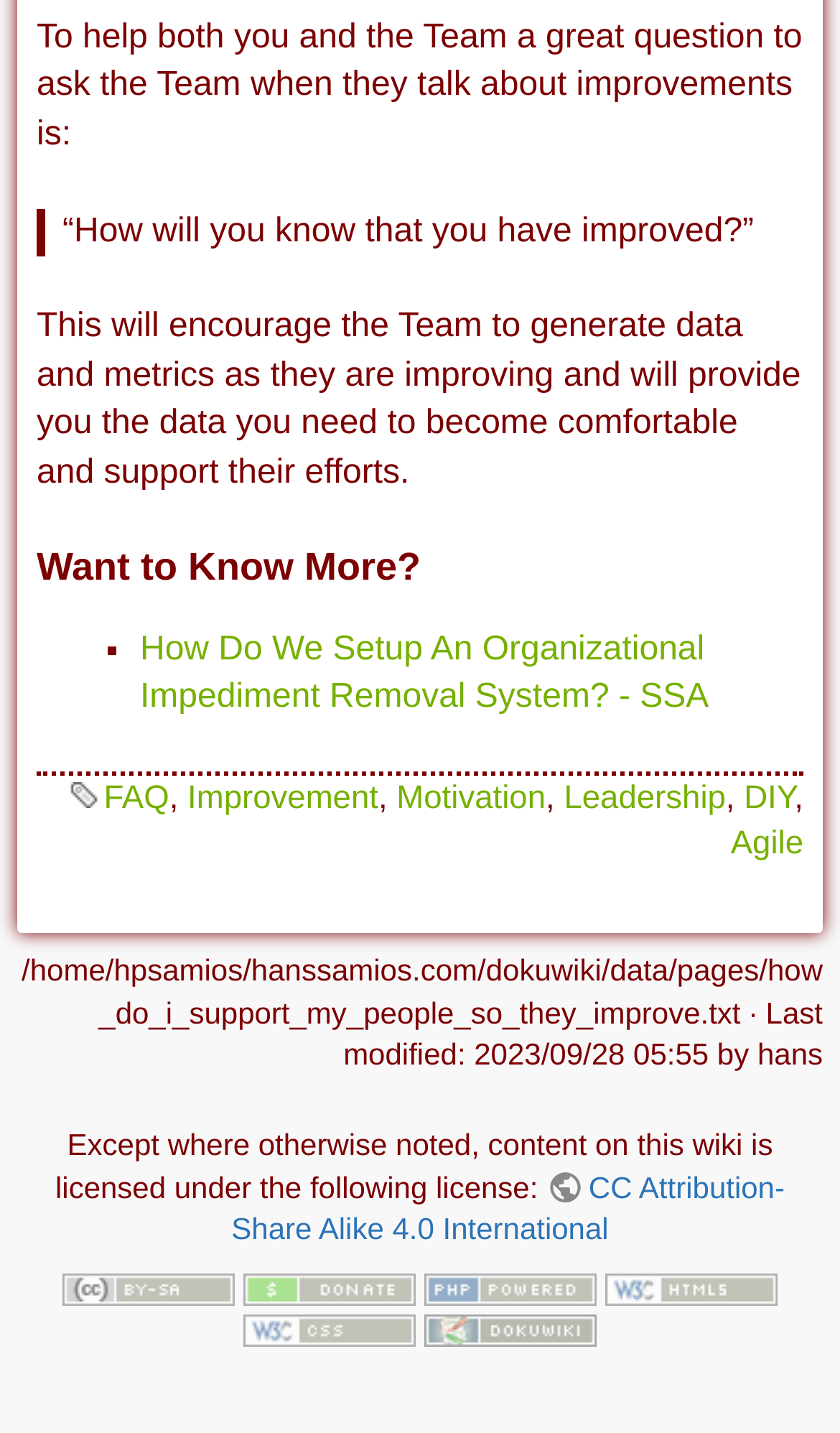What is the name of the system that can be set up to remove organizational impediments?
Using the image, provide a detailed and thorough answer to the question.

The webpage mentions setting up an Organizational Impediment Removal System, which is linked to a related resource titled 'How Do We Setup An Organizational Impediment Removal System? - SSA'.